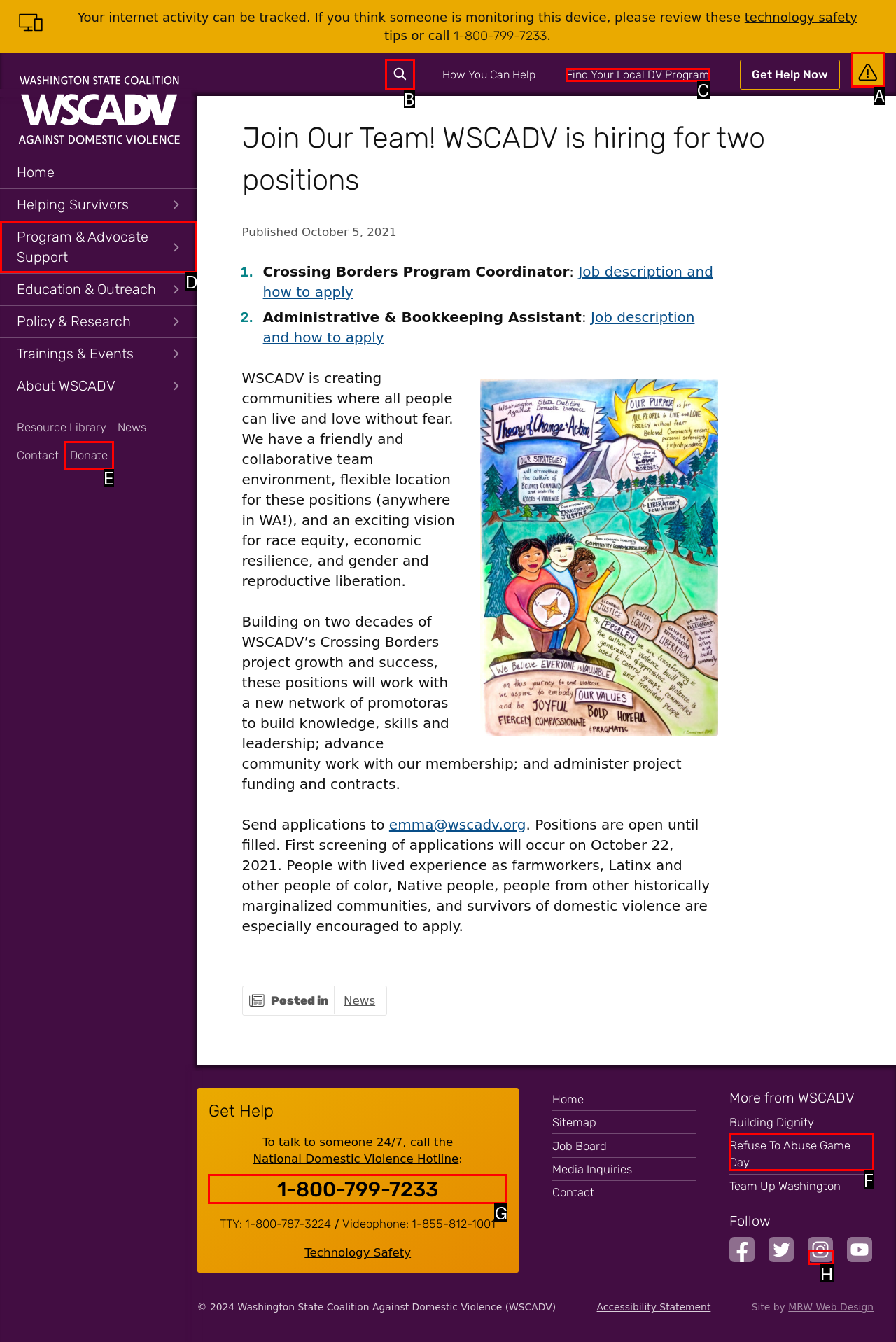Using the description: aria-label="Email*" name="email" placeholder="Email*", find the best-matching HTML element. Indicate your answer with the letter of the chosen option.

None